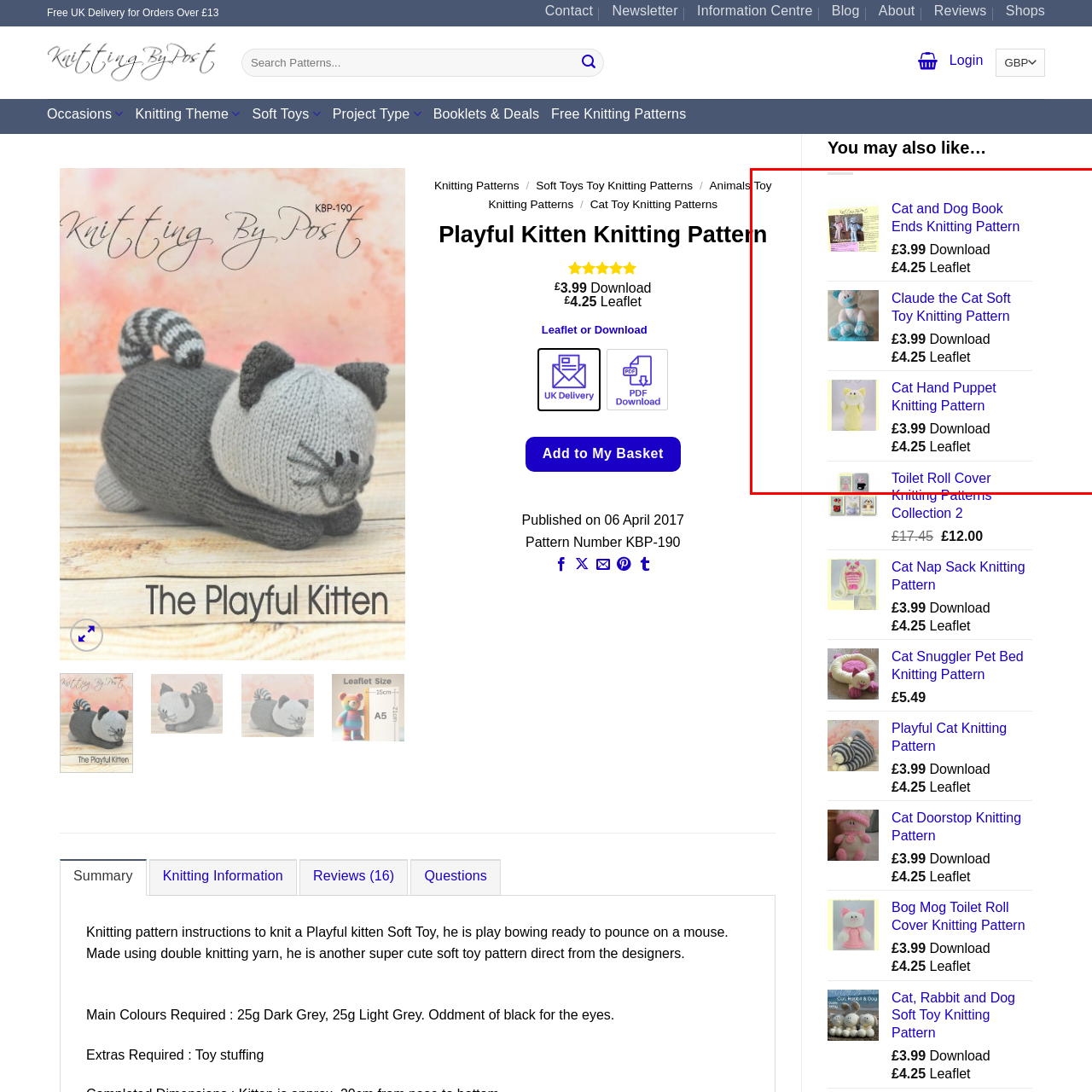What is the unique feature of the 'Toilet Roll Cover Knitting Pattern'?
Observe the image inside the red bounding box carefully and answer the question in detail.

The caption highlights the 'Toilet Roll Cover Knitting Pattern' as adding a whimsical touch to the collection, implying that it has a playful or humorous aspect that sets it apart from the other patterns.